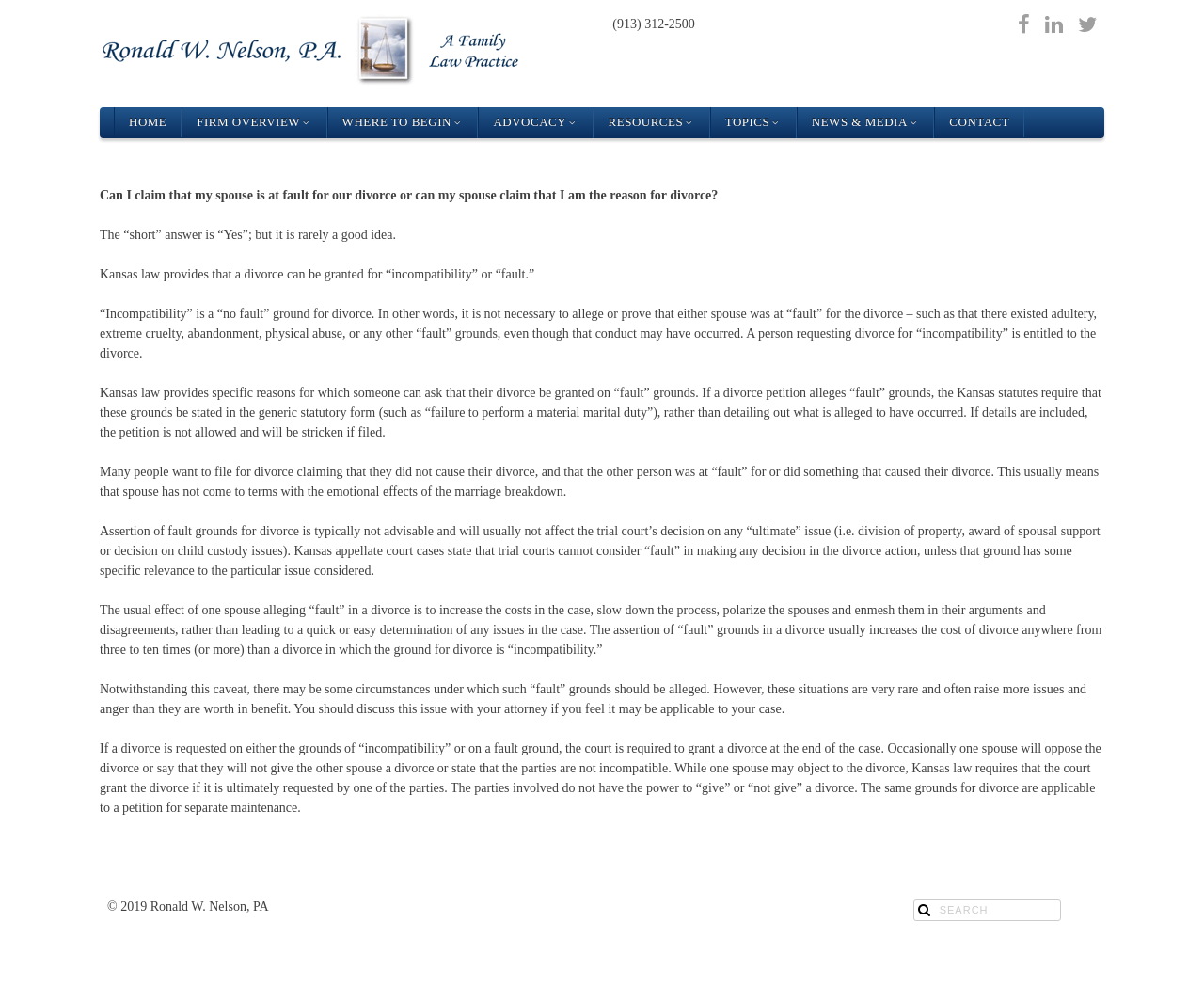Kindly determine the bounding box coordinates of the area that needs to be clicked to fulfill this instruction: "Change language".

None